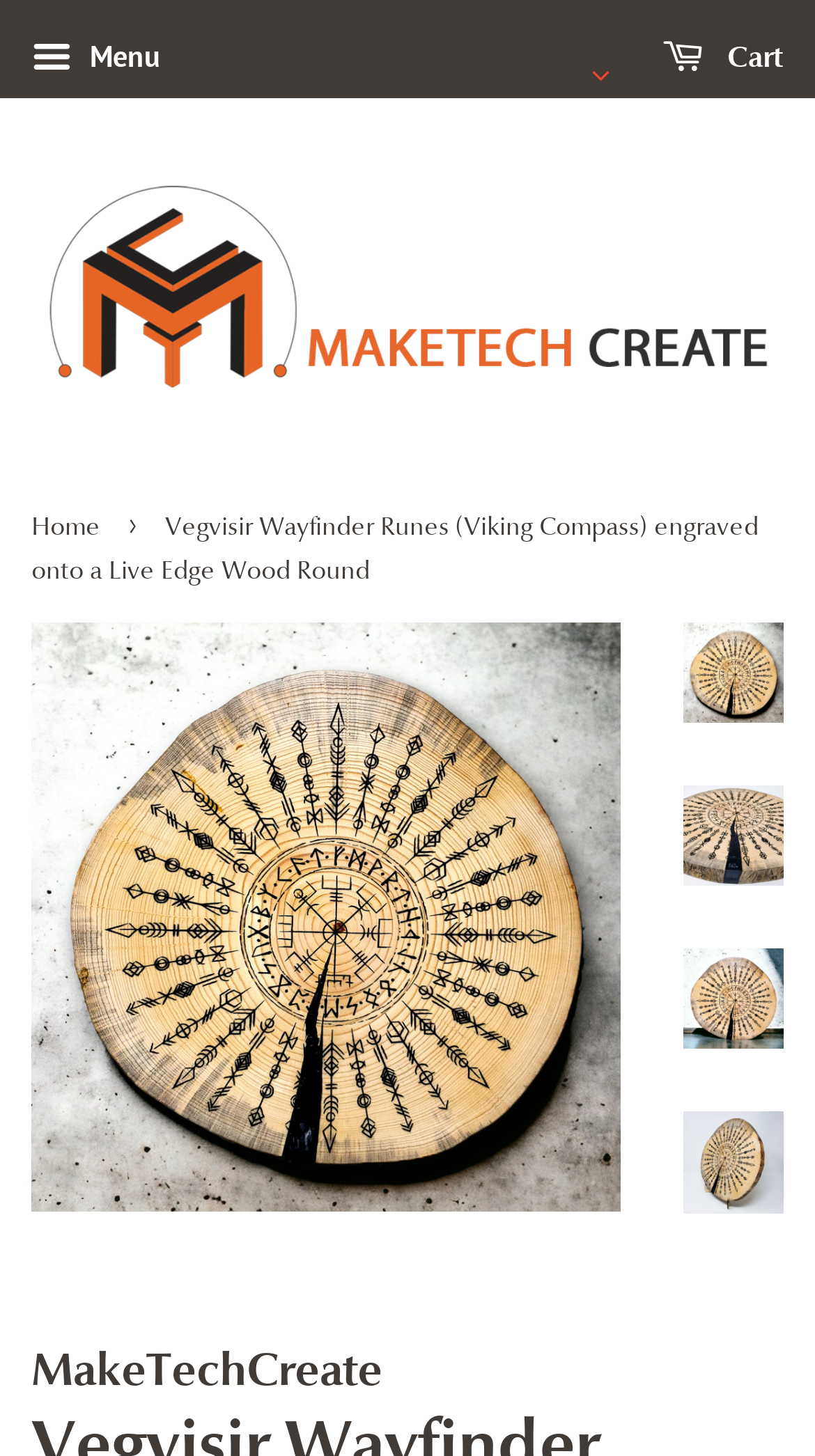Locate the headline of the webpage and generate its content.

Vegvisir Wayfinder Runes (Viking Compass) engraved onto a Live Edge Wood Round